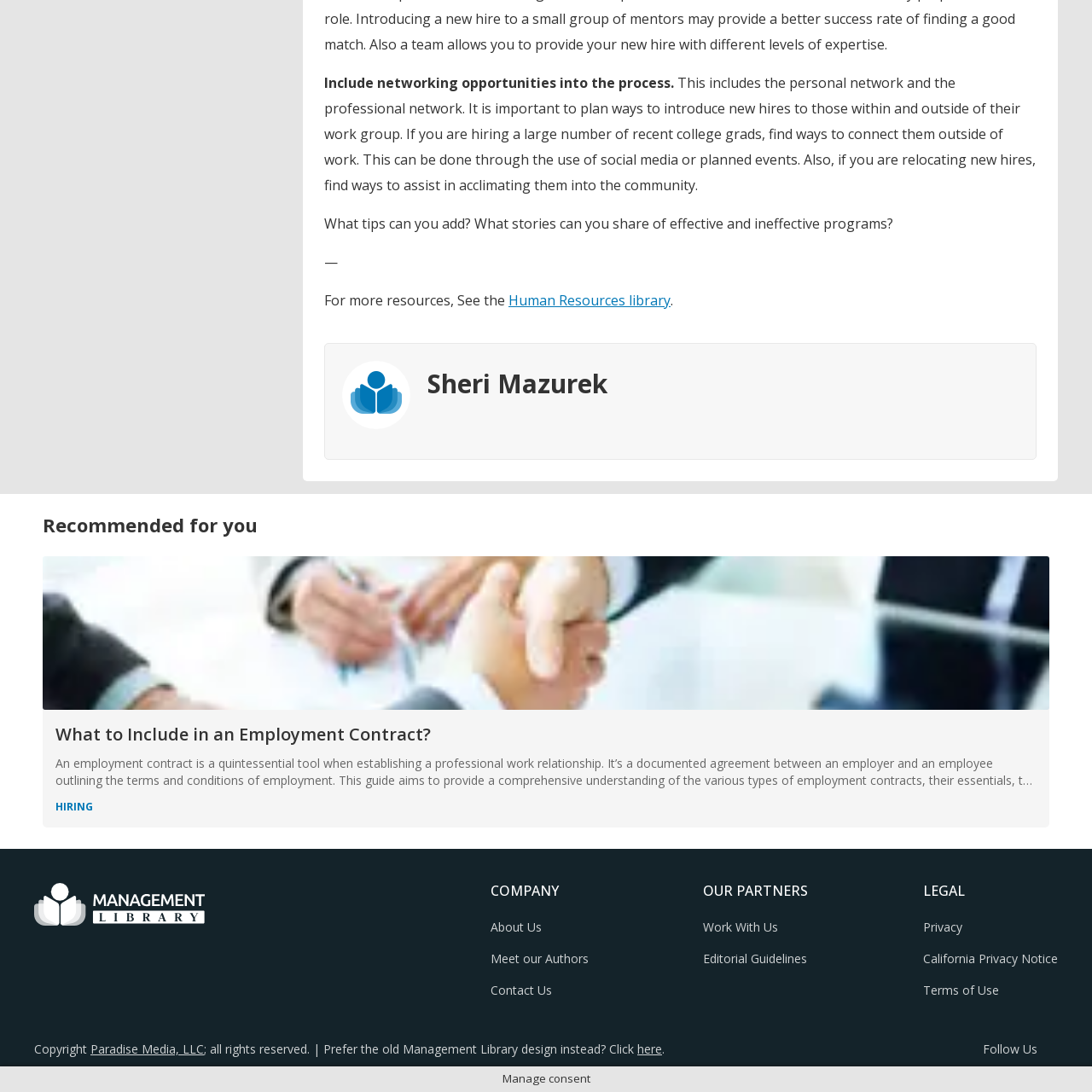What type of practices is the context focused on?
Please analyze the image within the red bounding box and respond with a detailed answer to the question.

The context implies a focus on supportive practices in human resources and employee integration, which suggests that the image is related to creating a welcoming and supportive environment for new employees.